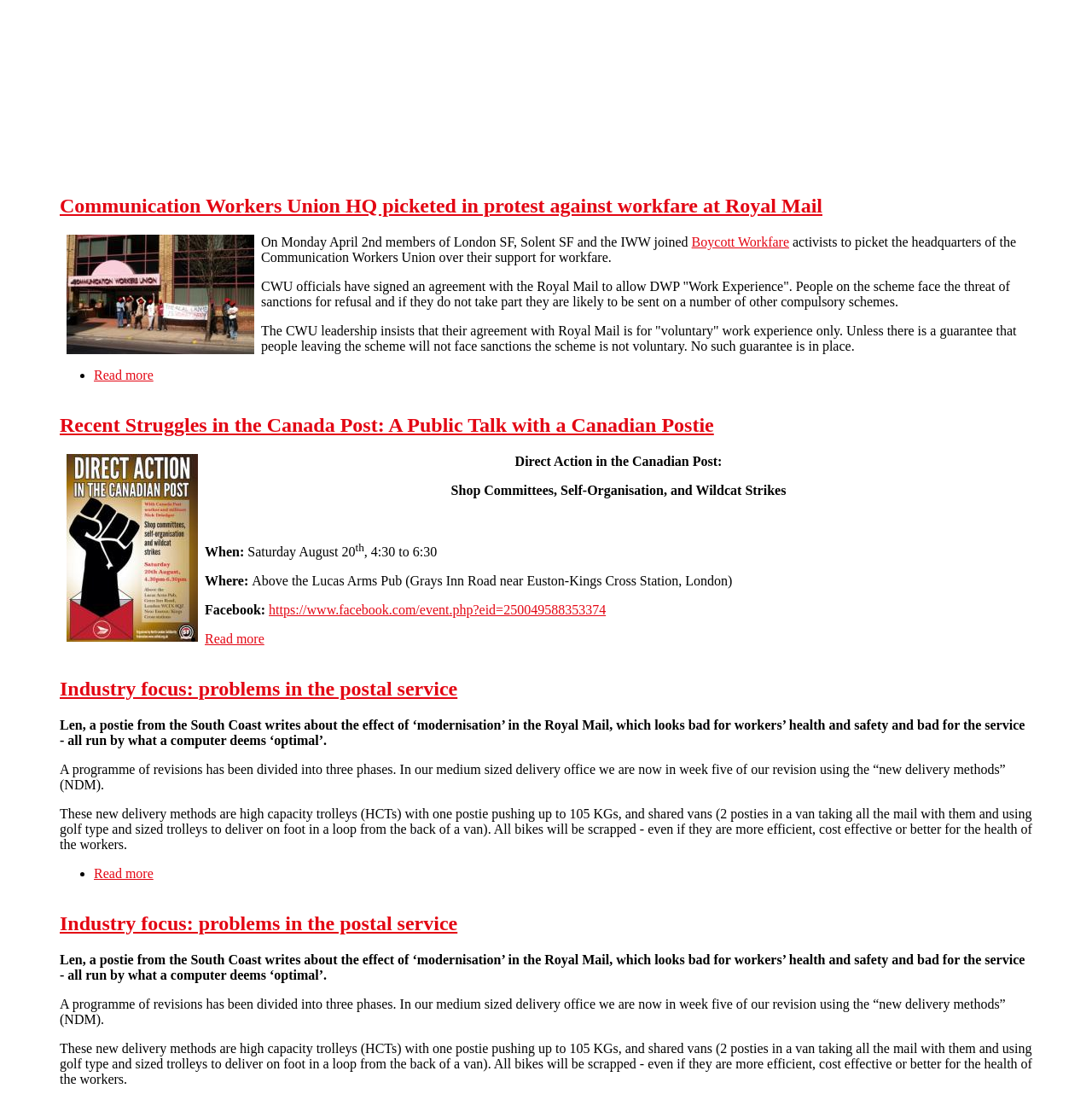Where is the public talk with a Canadian postie taking place?
Answer the question based on the image using a single word or a brief phrase.

Above the Lucas Arms Pub